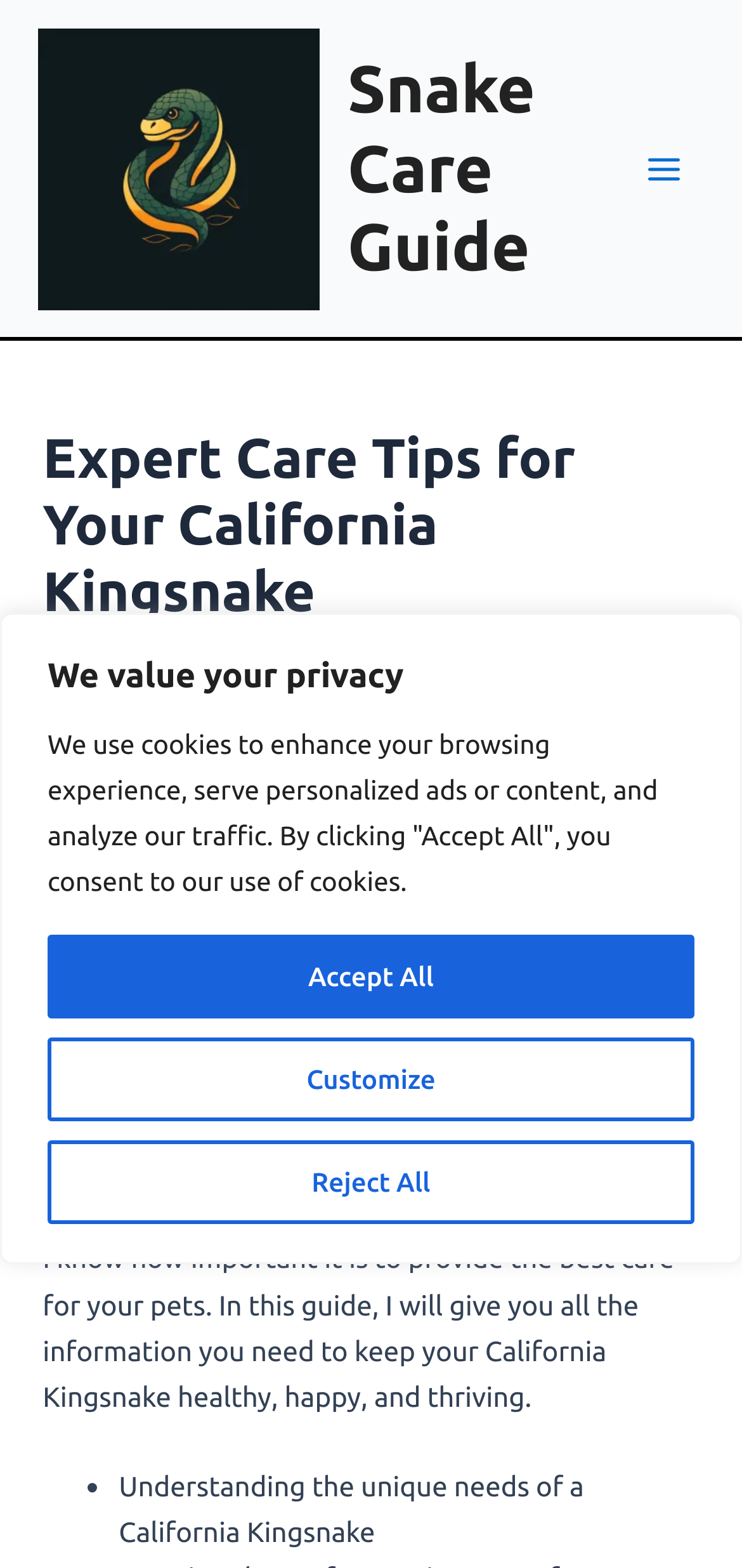Identify the bounding box coordinates for the element you need to click to achieve the following task: "Click the 'Main Menu' button". The coordinates must be four float values ranging from 0 to 1, formatted as [left, top, right, bottom].

[0.841, 0.082, 0.949, 0.133]